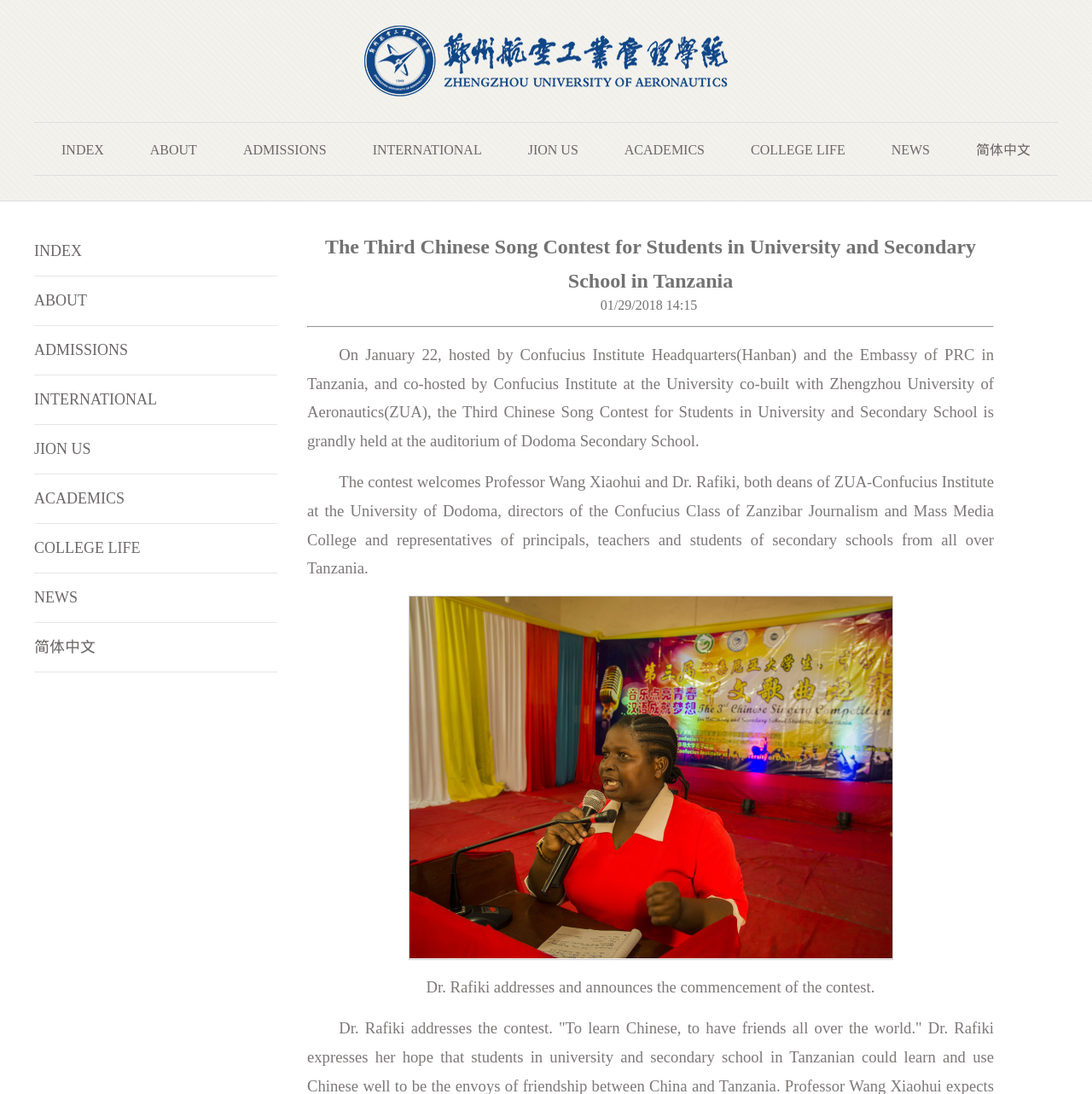Please look at the image and answer the question with a detailed explanation: What is the orientation of the separator element?

I found this answer by reading the separator element with the attribute 'orientation: horizontal'.